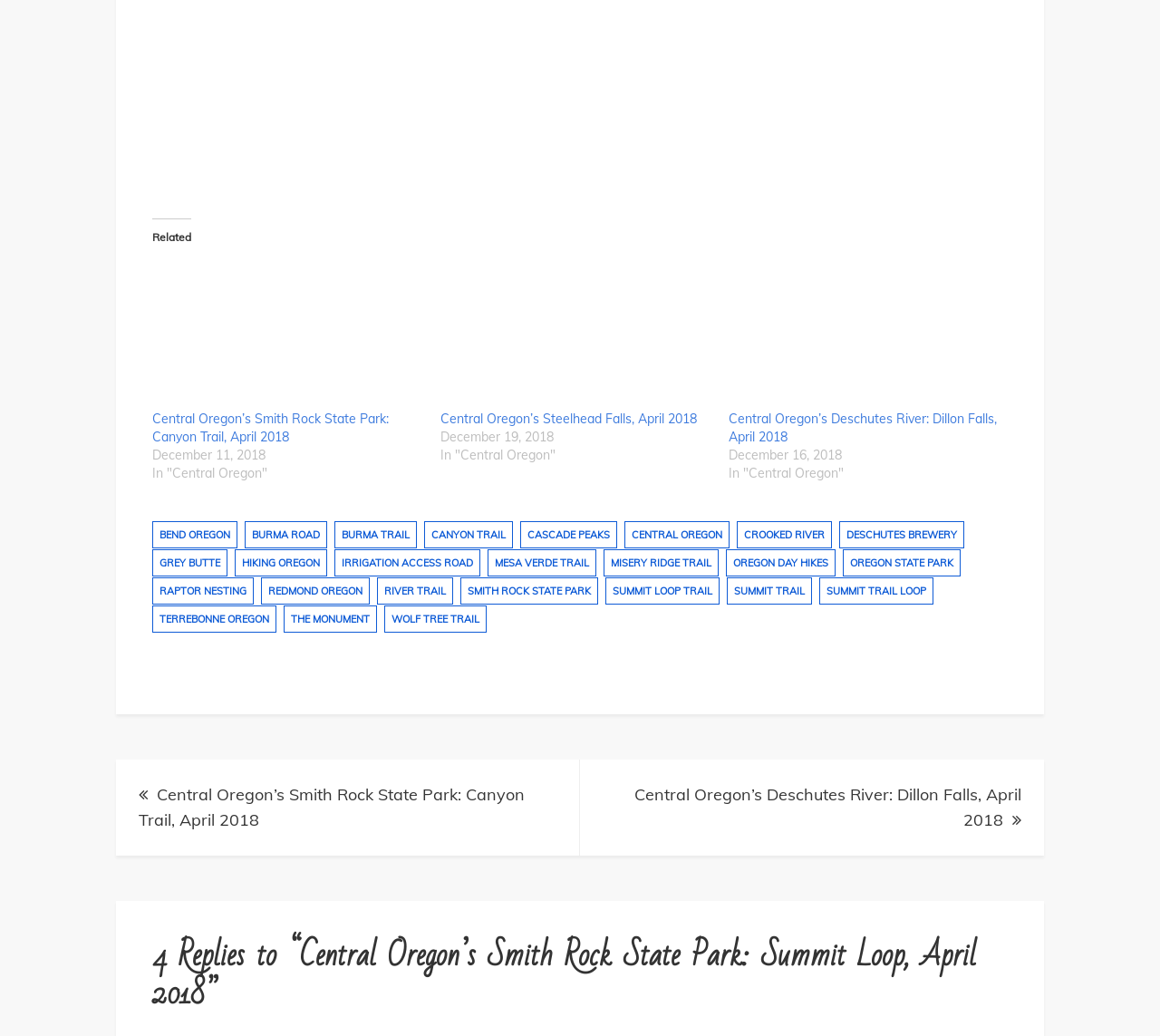How many links are there in the section with the heading 'Related'?
Can you give a detailed and elaborate answer to the question?

I counted the number of link elements inside the section with the heading 'Related' and found that there are nine links.